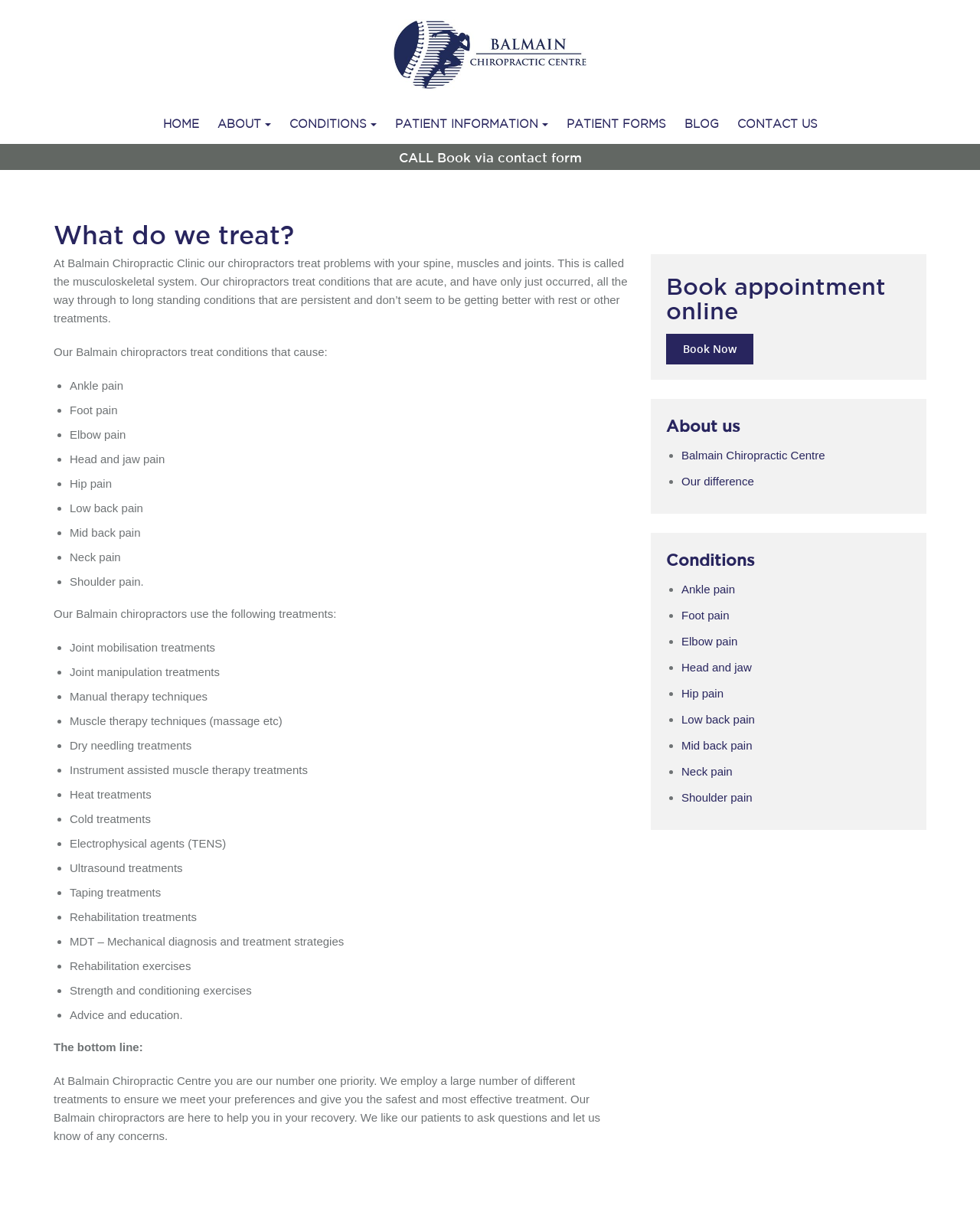Could you specify the bounding box coordinates for the clickable section to complete the following instruction: "Click the Balmain Chiropractic Centre link"?

[0.695, 0.364, 0.842, 0.386]